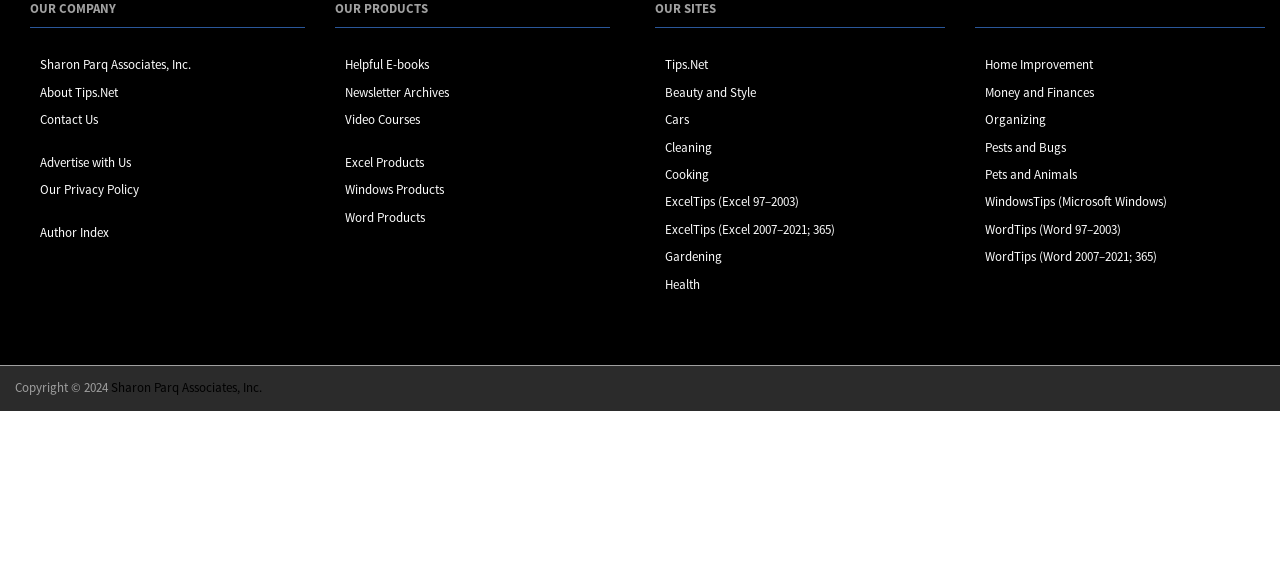Using the webpage screenshot, locate the HTML element that fits the following description and provide its bounding box: "WindowsTips (Microsoft Windows)".

[0.77, 0.342, 0.912, 0.372]